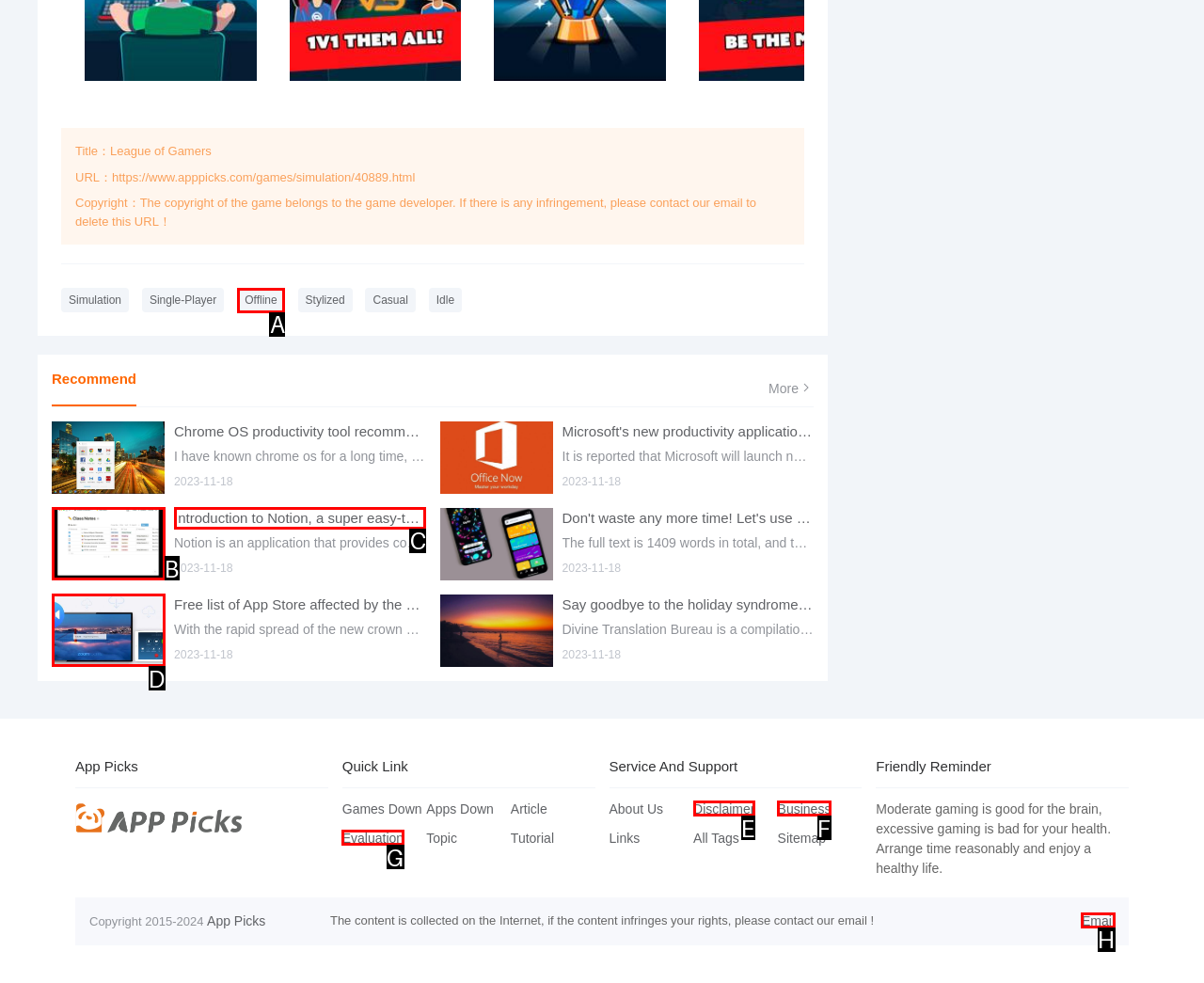Choose the letter of the UI element necessary for this task: Contact us via 'Email'
Answer with the correct letter.

H